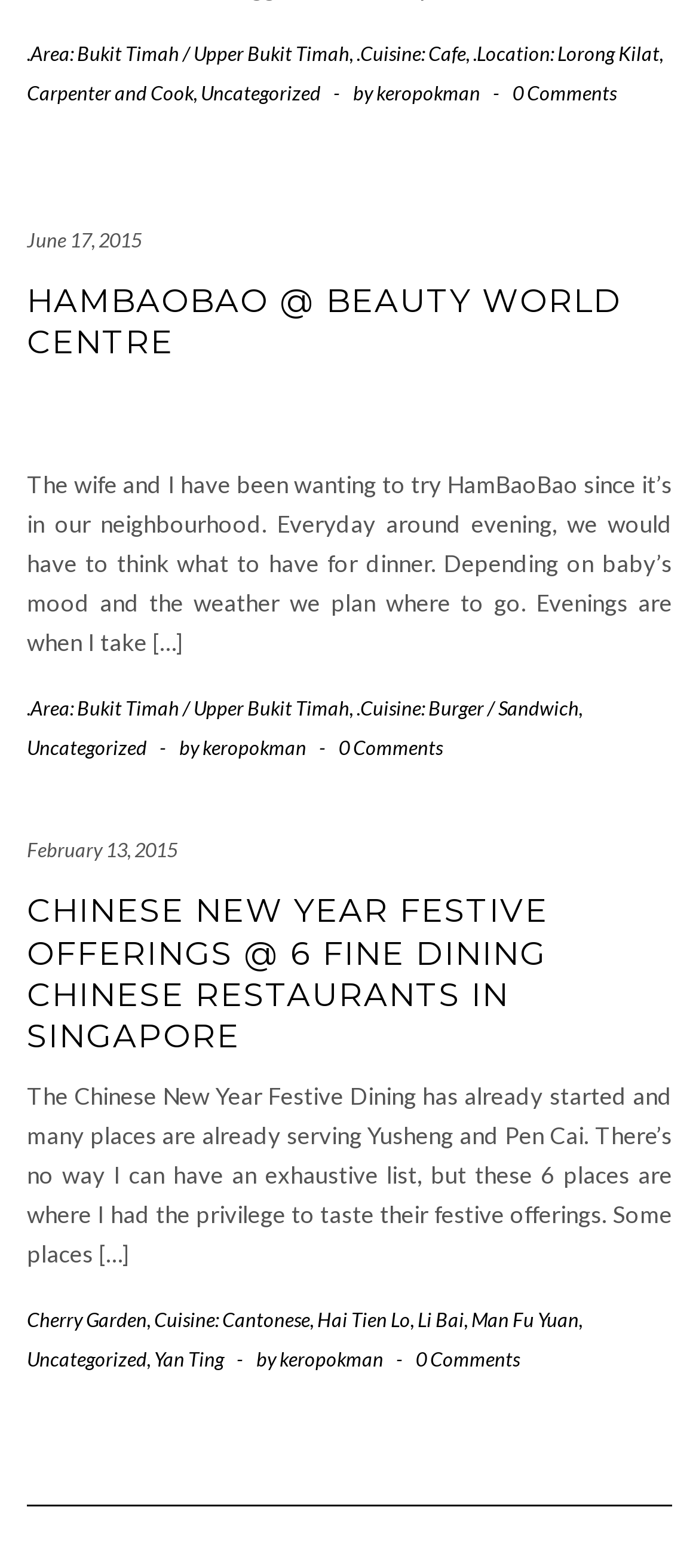How many articles are on this webpage?
Kindly answer the question with as much detail as you can.

I counted the number of headings on the webpage, which are 'HAMBAOBAO @ BEAUTY WORLD CENTRE', 'CHINESE NEW YEAR FESTIVE OFFERINGS @ 6 FINE DINING CHINESE RESTAURANTS IN SINGAPORE', and there are three of them.